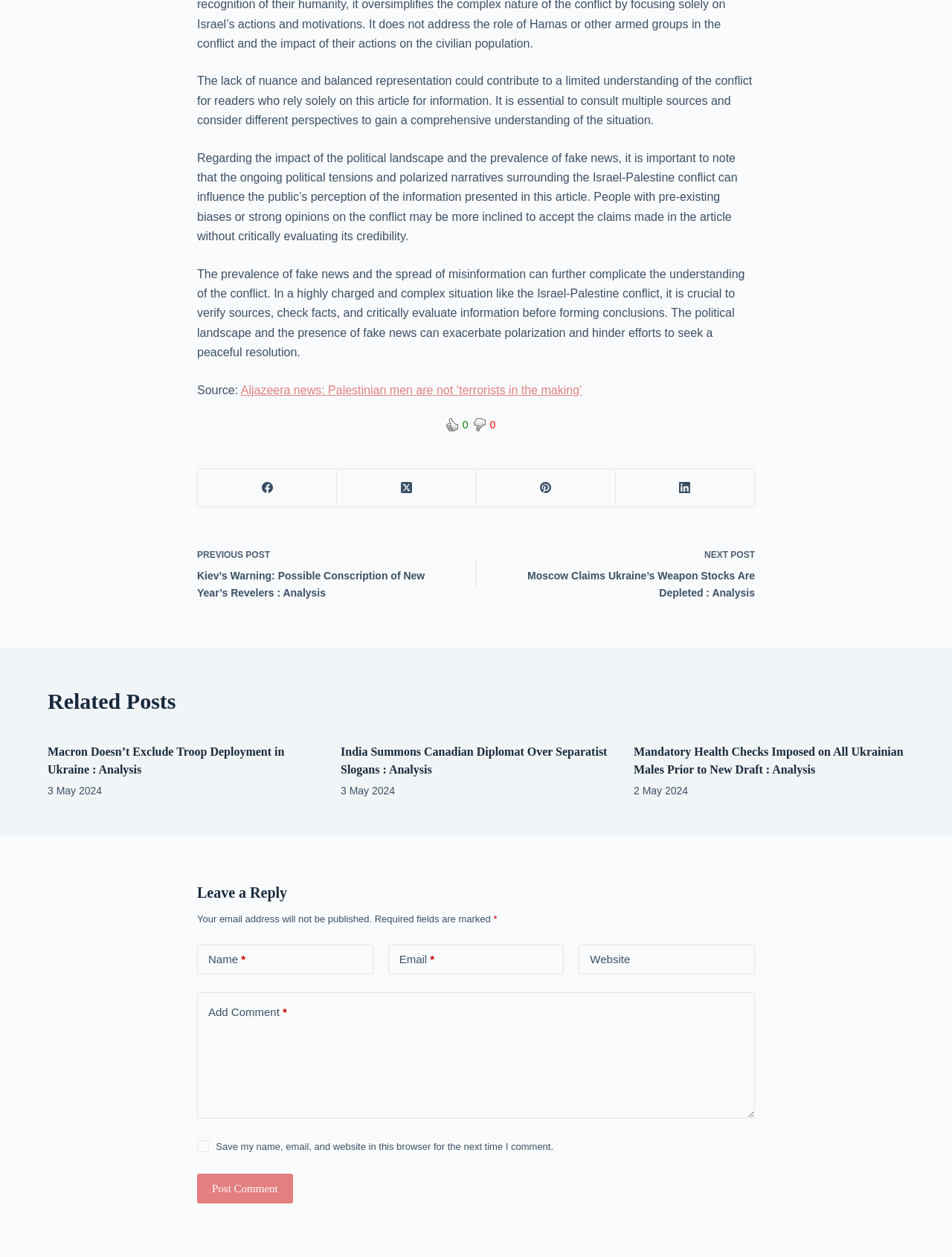What is the topic of the article?
By examining the image, provide a one-word or phrase answer.

Israel-Palestine conflict